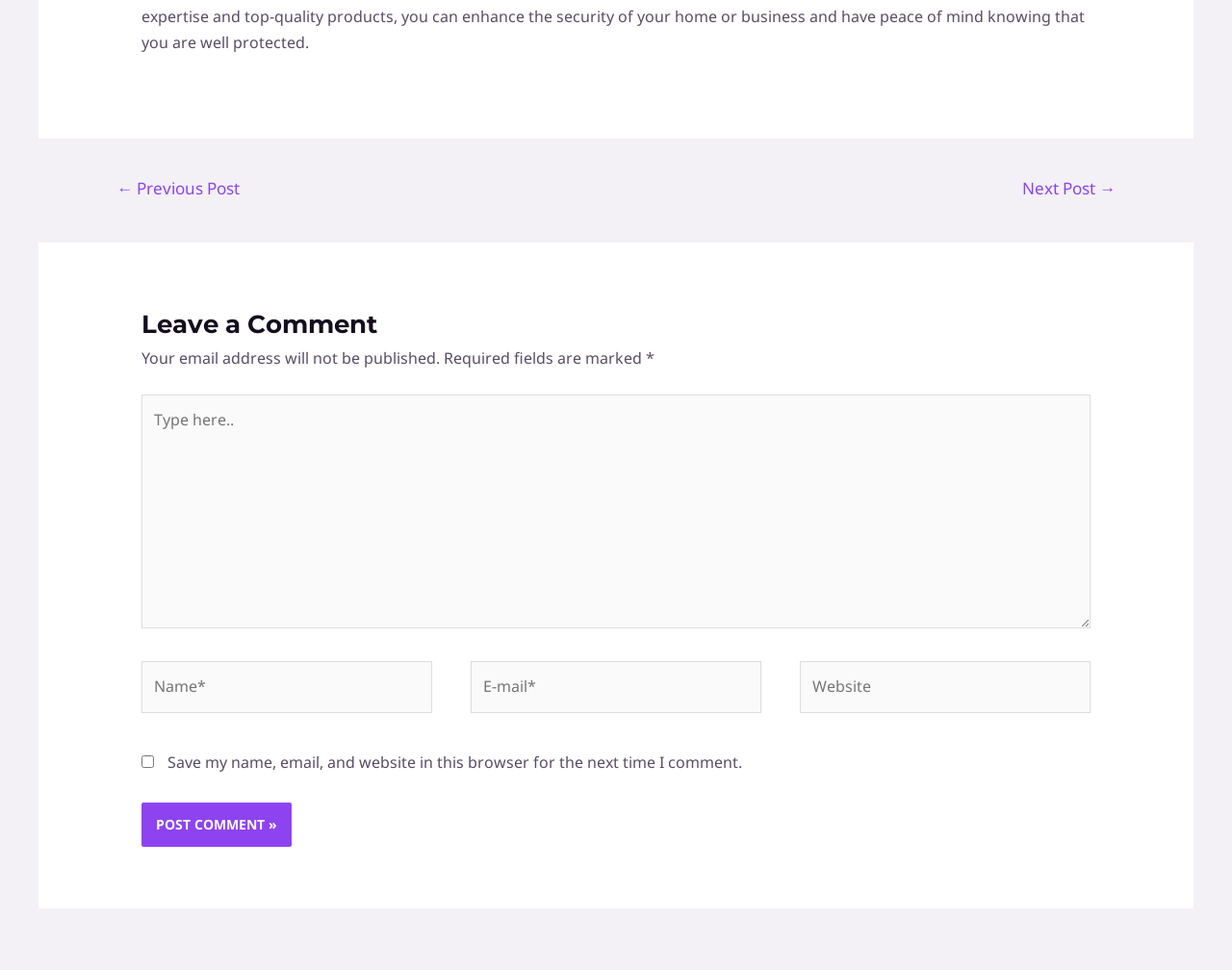Using the format (top-left x, top-left y, bottom-right x, bottom-right y), and given the element description, identify the bounding box coordinates within the screenshot: parent_node: Name* name="author" placeholder="Name*"

[0.115, 0.682, 0.351, 0.735]